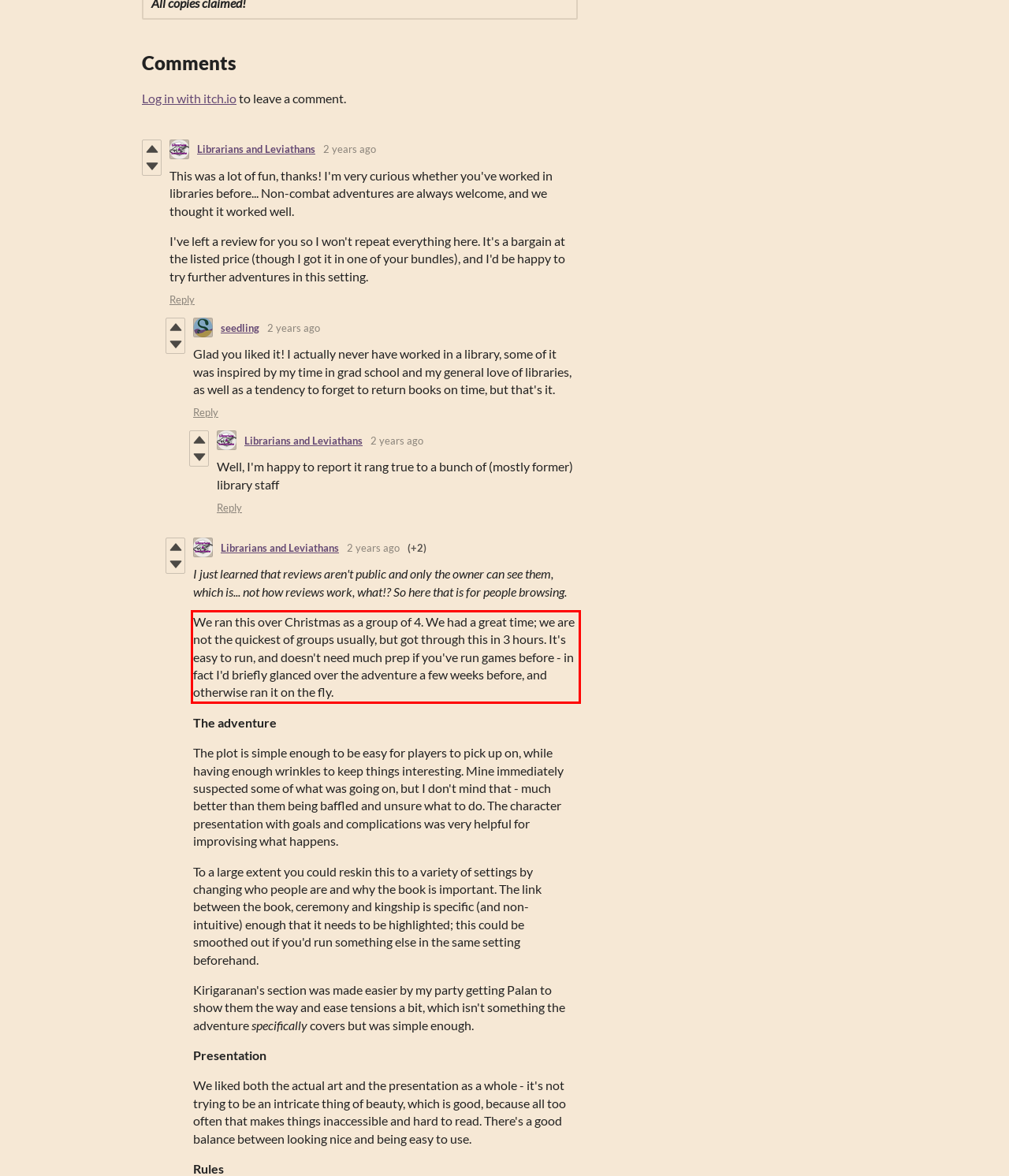From the provided screenshot, extract the text content that is enclosed within the red bounding box.

We ran this over Christmas as a group of 4. We had a great time; we are not the quickest of groups usually, but got through this in 3 hours. It's easy to run, and doesn't need much prep if you've run games before - in fact I'd briefly glanced over the adventure a few weeks before, and otherwise ran it on the fly.